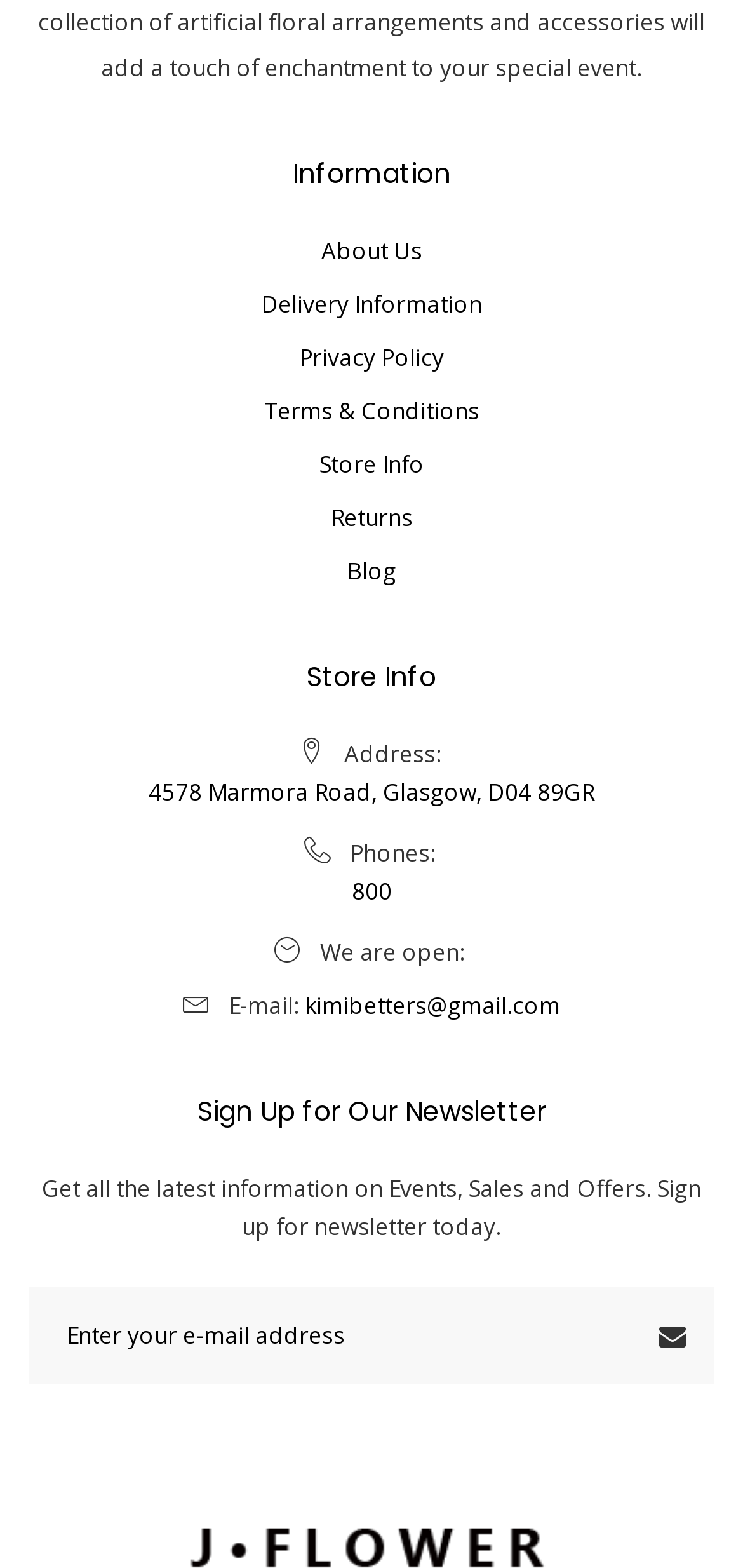Determine the bounding box coordinates of the region to click in order to accomplish the following instruction: "Check Privacy Policy". Provide the coordinates as four float numbers between 0 and 1, specifically [left, top, right, bottom].

[0.403, 0.214, 0.597, 0.243]